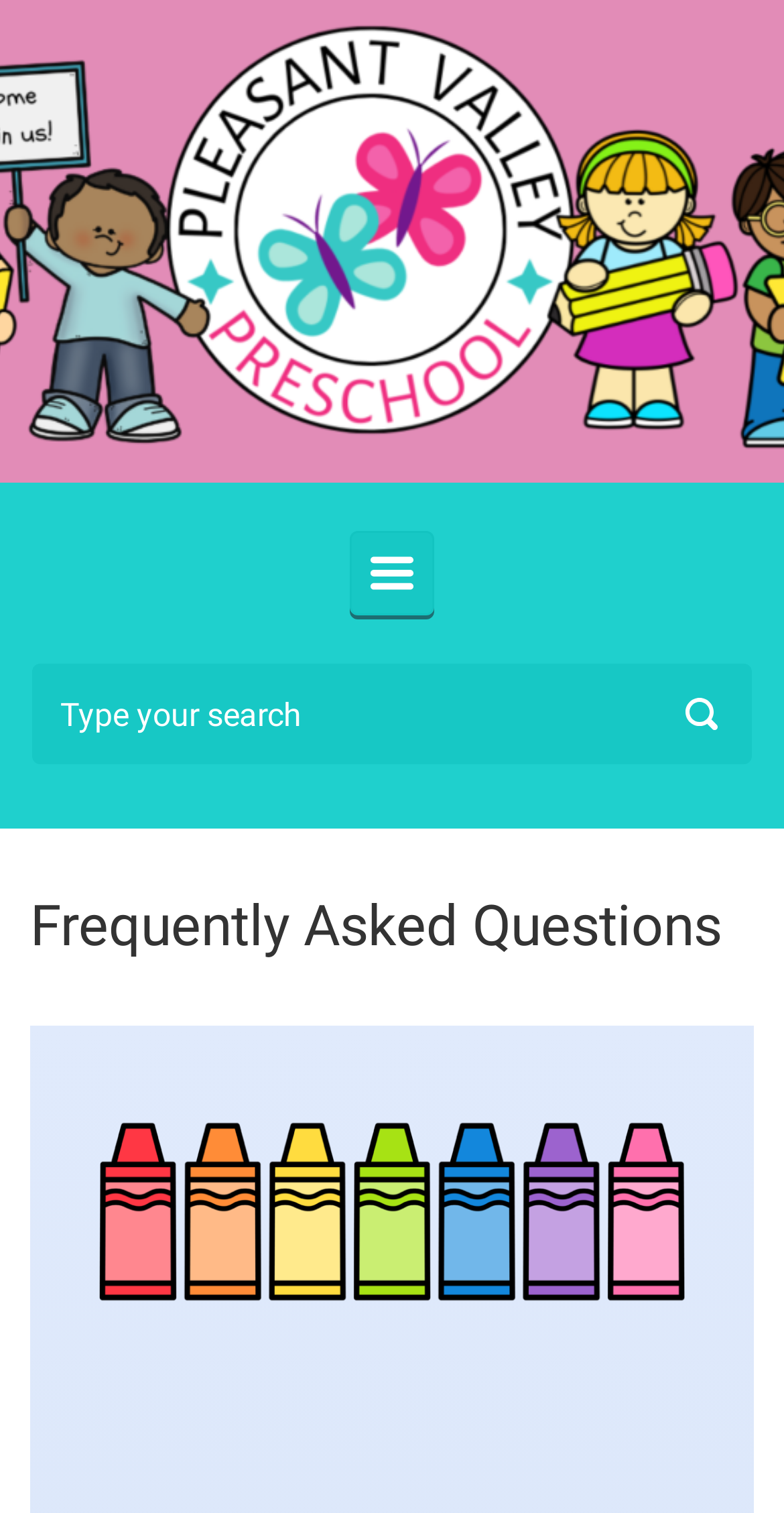Given the element description, predict the bounding box coordinates in the format (top-left x, top-left y, bottom-right x, bottom-right y), using floating point numbers between 0 and 1: Skip to main content

[0.0, 0.0, 0.221, 0.053]